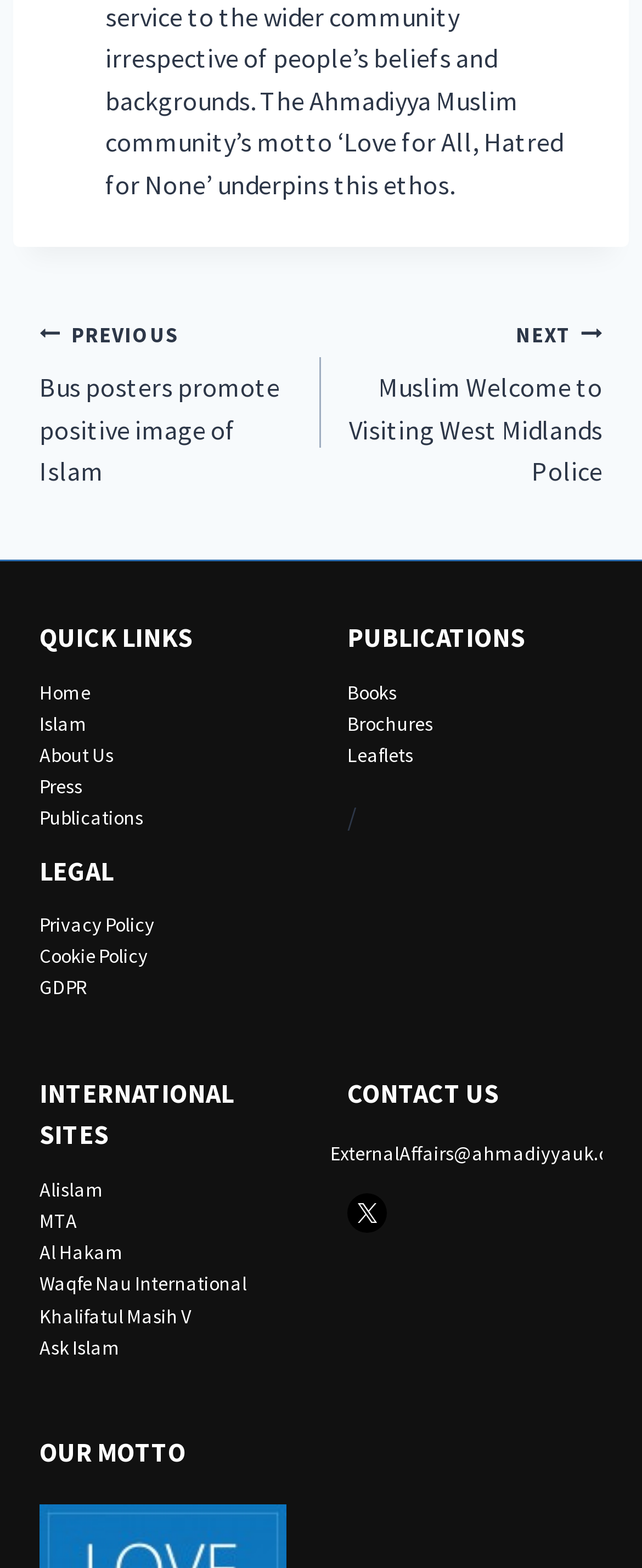Could you specify the bounding box coordinates for the clickable section to complete the following instruction: "visit home page"?

[0.062, 0.433, 0.141, 0.449]